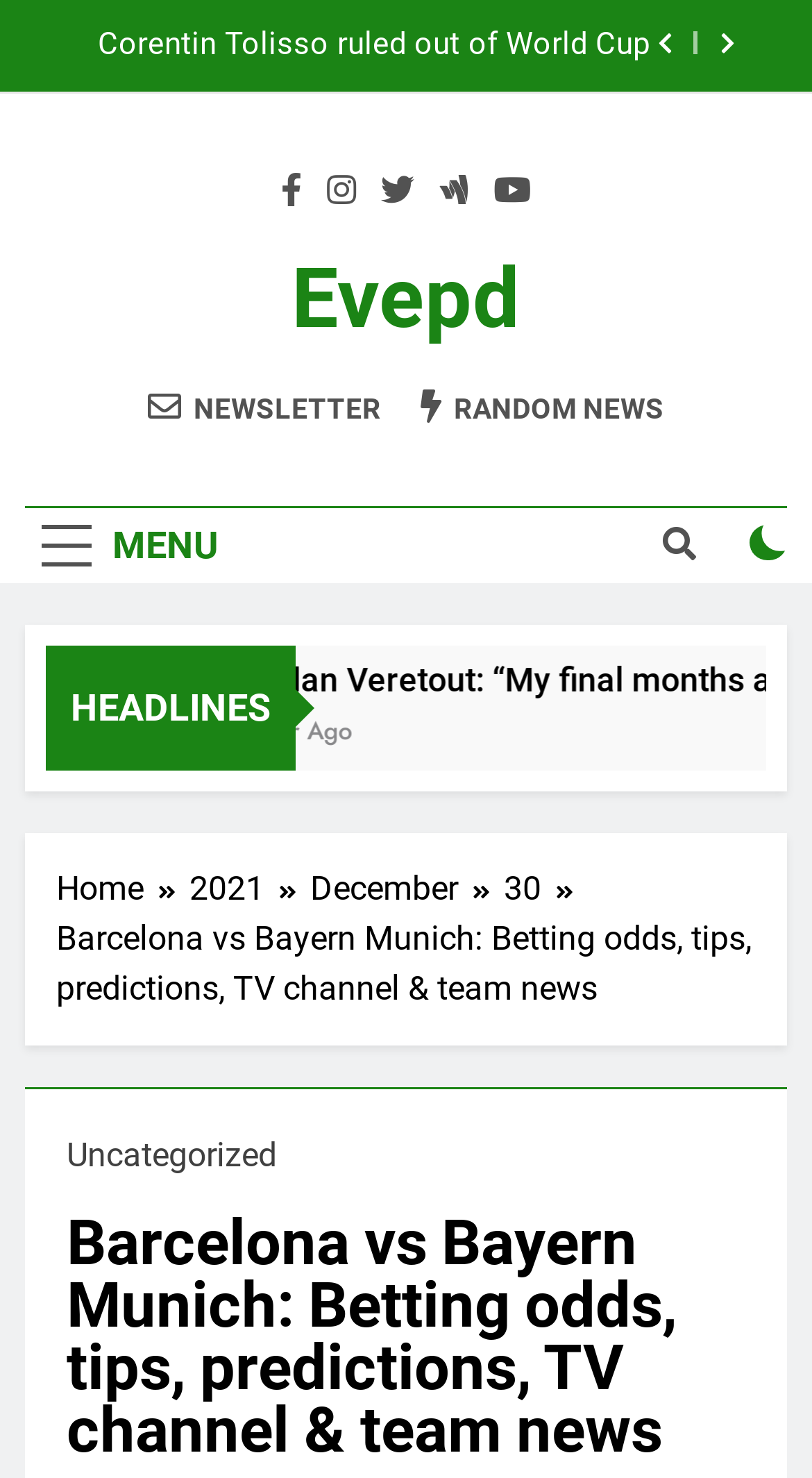Please locate the clickable area by providing the bounding box coordinates to follow this instruction: "Go to Evepd homepage".

[0.359, 0.169, 0.641, 0.235]